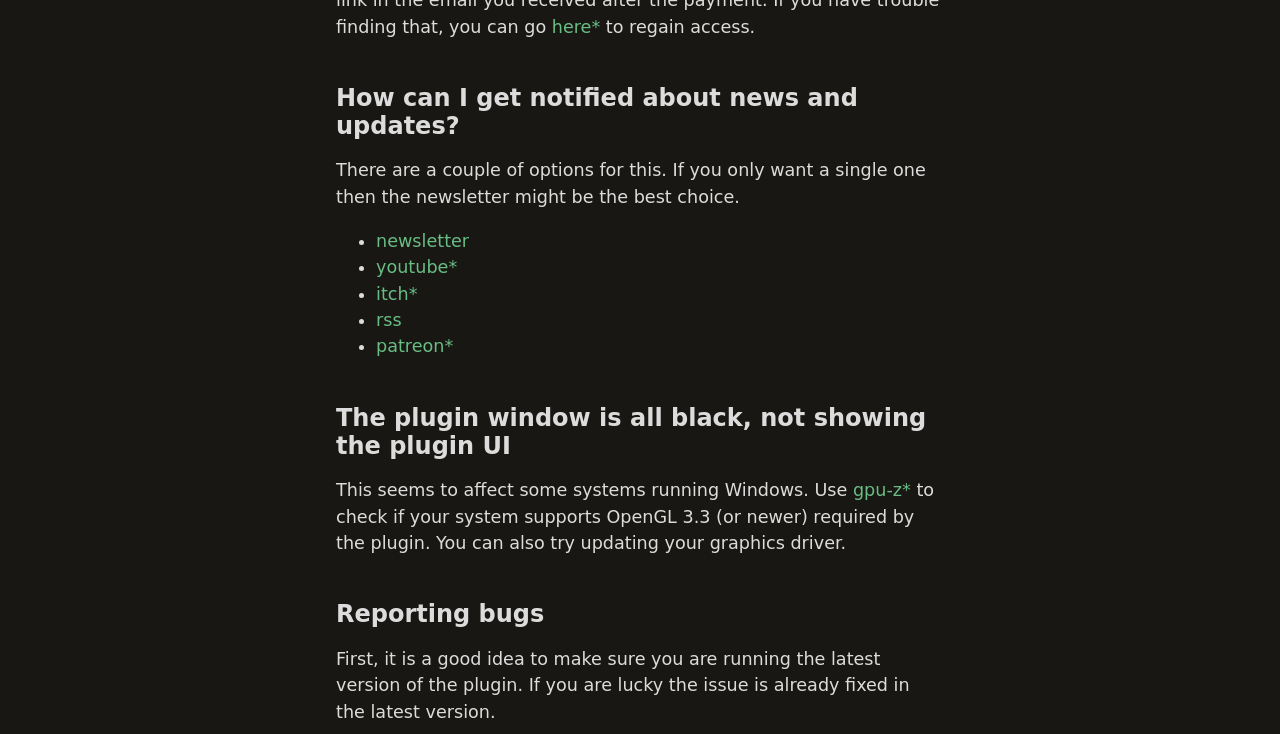Find the UI element described as: "rss" and predict its bounding box coordinates. Ensure the coordinates are four float numbers between 0 and 1, [left, top, right, bottom].

[0.294, 0.422, 0.314, 0.45]